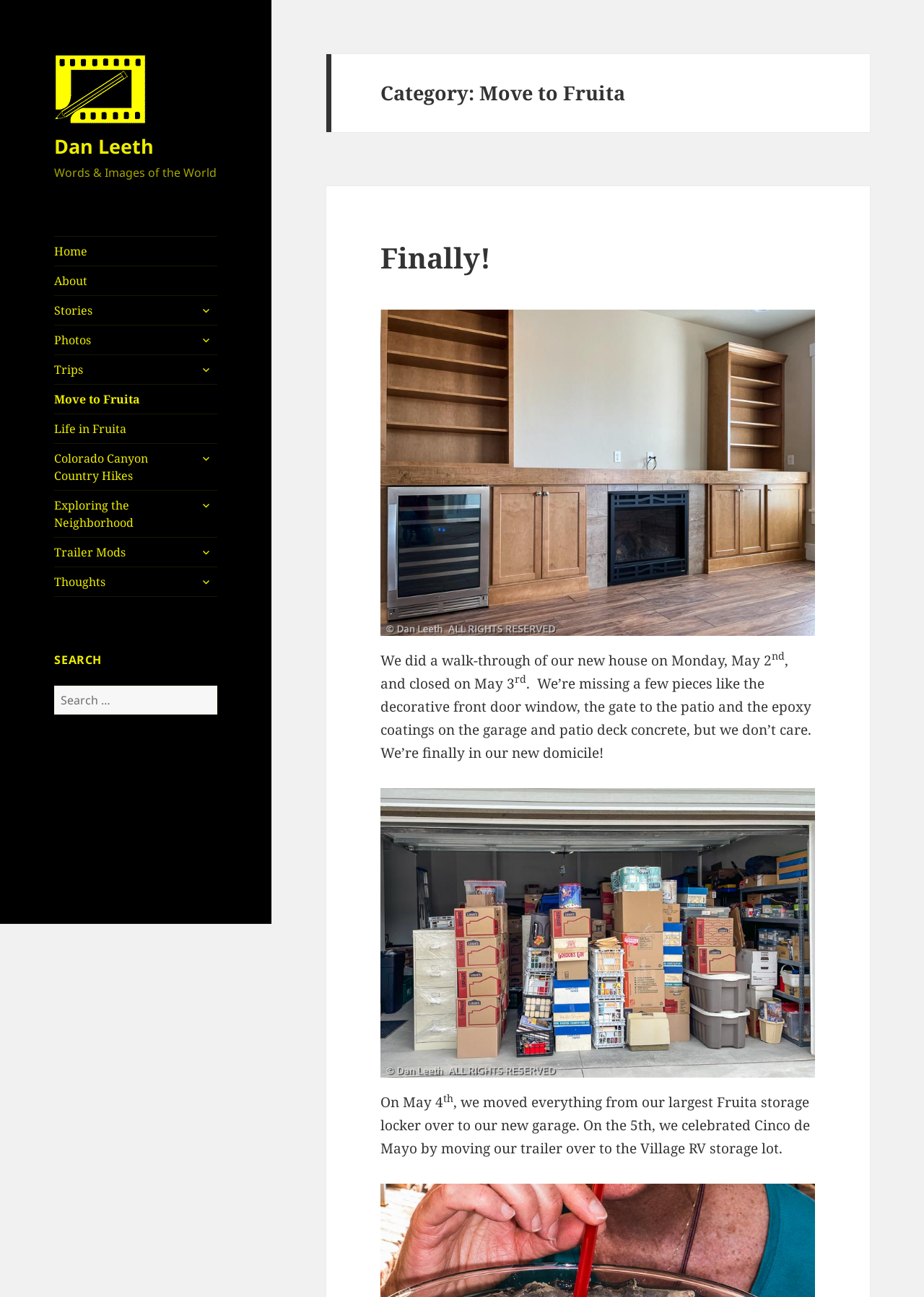What is the name of the author?
Answer the question with just one word or phrase using the image.

Dan Leeth